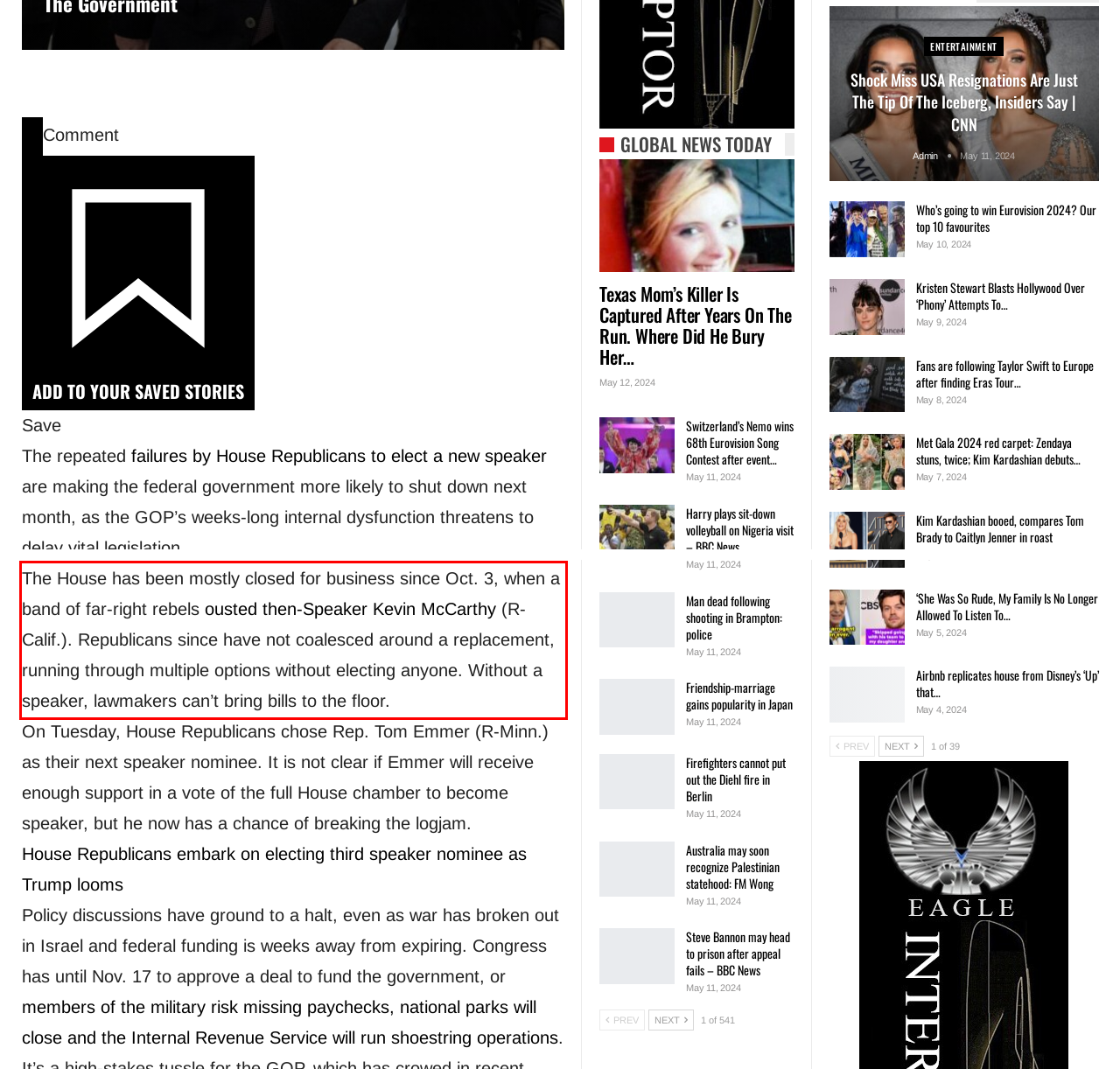From the given screenshot of a webpage, identify the red bounding box and extract the text content within it.

The House has been mostly closed for business since Oct. 3, when a band of far-right rebels ousted then-Speaker Kevin McCarthy (R-Calif.). Republicans since have not coalesced around a replacement, running through multiple options without electing anyone. Without a speaker, lawmakers can’t bring bills to the floor.